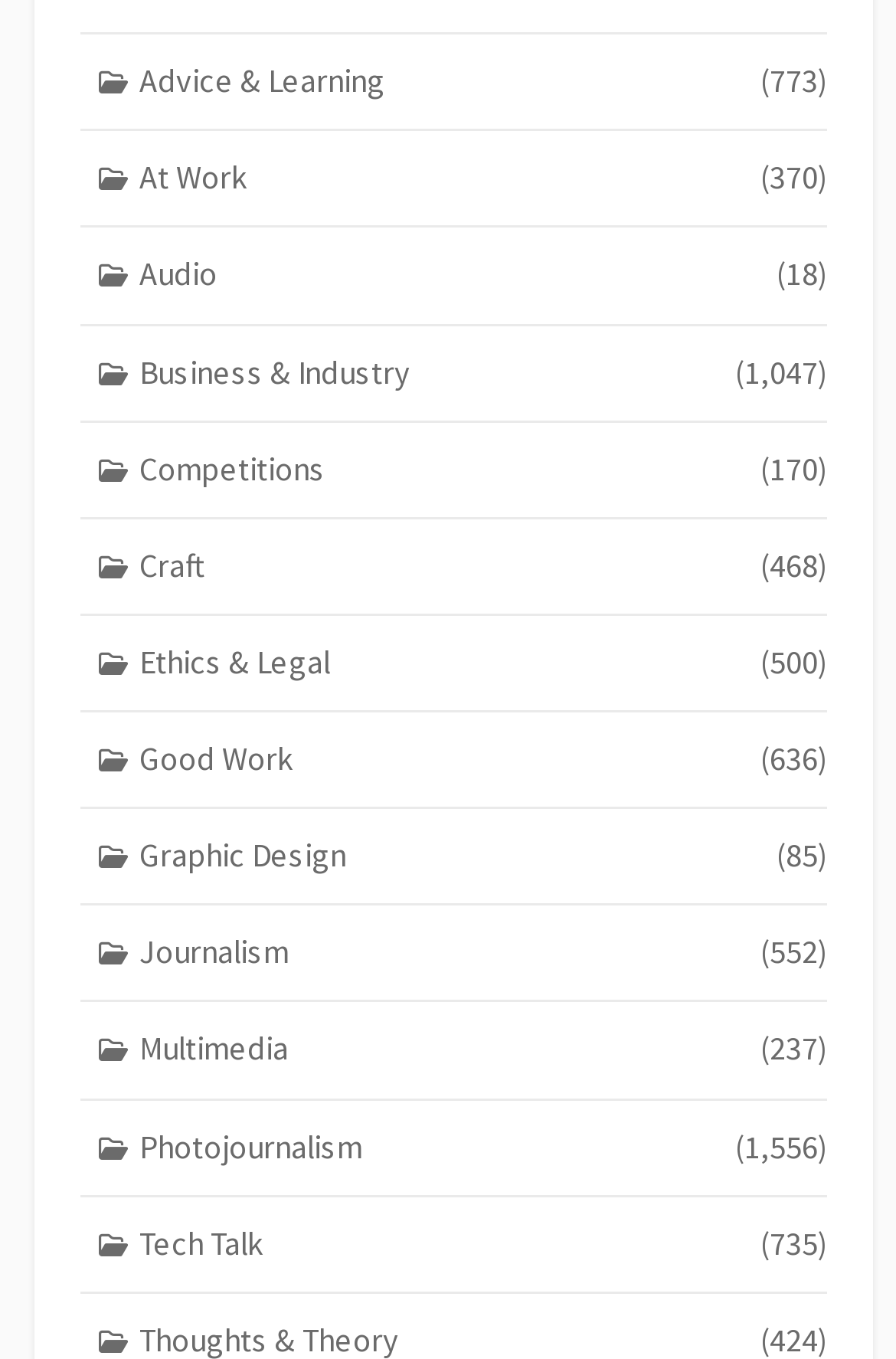Determine the bounding box coordinates of the clickable element to complete this instruction: "Click on Site Privacy". Provide the coordinates in the format of four float numbers between 0 and 1, [left, top, right, bottom].

None